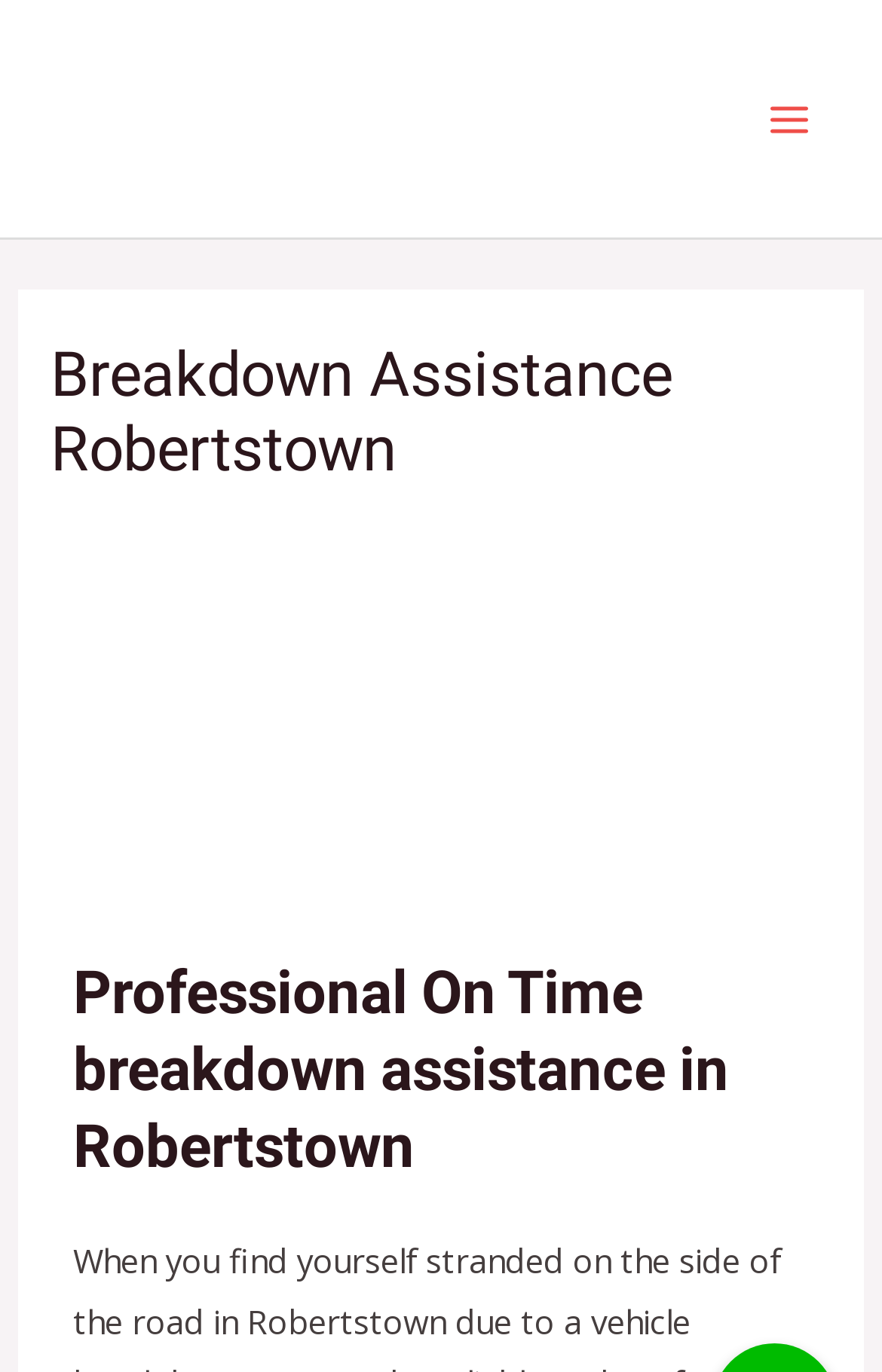Give a complete and precise description of the webpage's appearance.

The webpage is about Fast Recovery's Breakdown Assistance services in Robertstown. At the top left corner, there is a FastRecovery logo, which is an image with a link. On the top right corner, there is a "MAIN MENU" button. 

Below the logo, there is a header section that spans almost the entire width of the page. Within this section, there is a heading that reads "Breakdown Assistance Robertstown". 

Further down, there is an image that takes up most of the page's width, with a caption "Experts breakdown assistance in Robertstown". Below this image, there is a heading that reads "Professional On Time breakdown assistance in Robertstown". 

The webpage also provides a call-to-action, mentioning a 24/7 emergency service with affordable rates and a phone number, 0871148495, to contact for assistance.